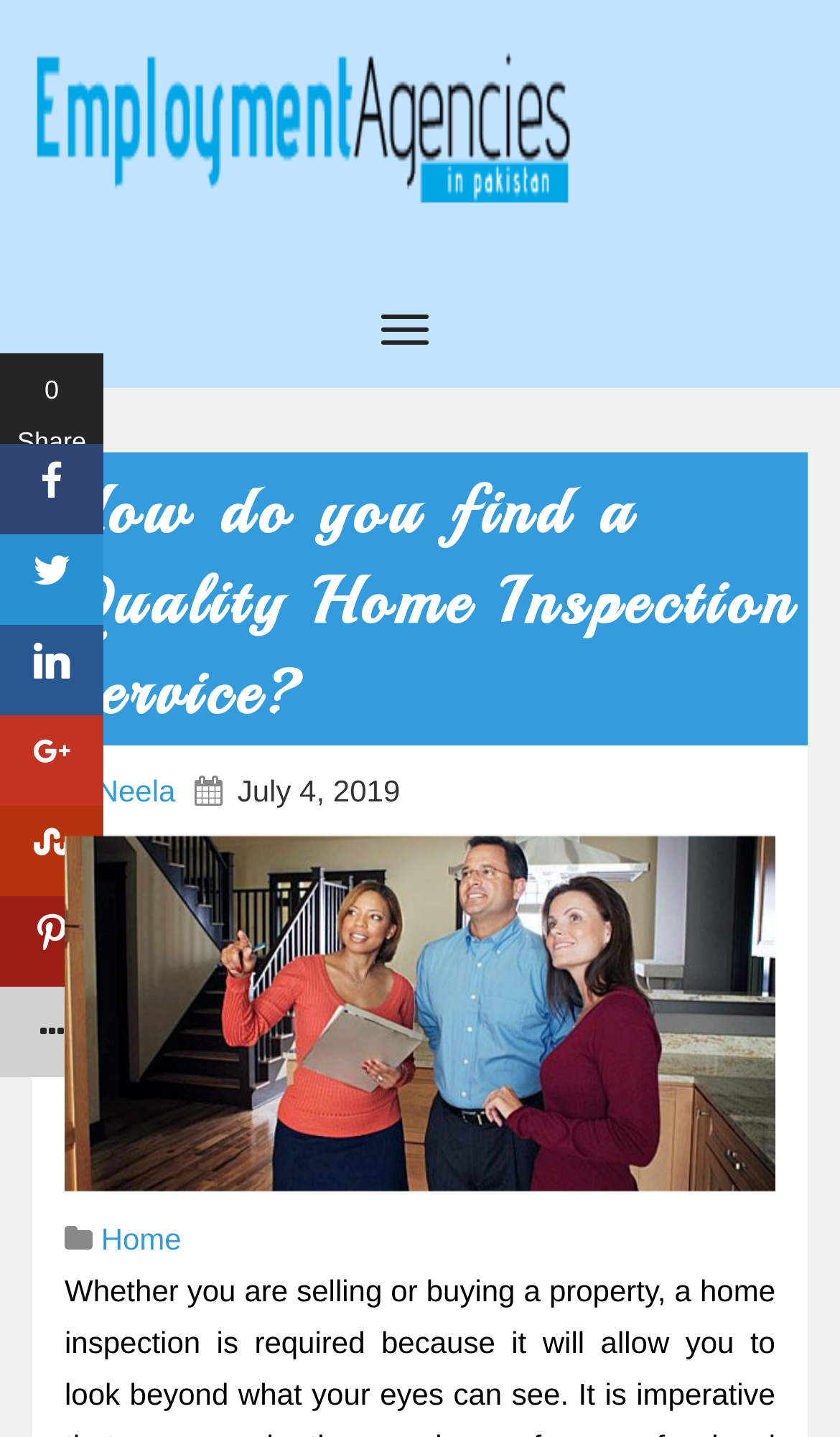Using the provided description: "Neela", find the bounding box coordinates of the corresponding UI element. The output should be four float numbers between 0 and 1, in the format [left, top, right, bottom].

[0.115, 0.538, 0.221, 0.562]